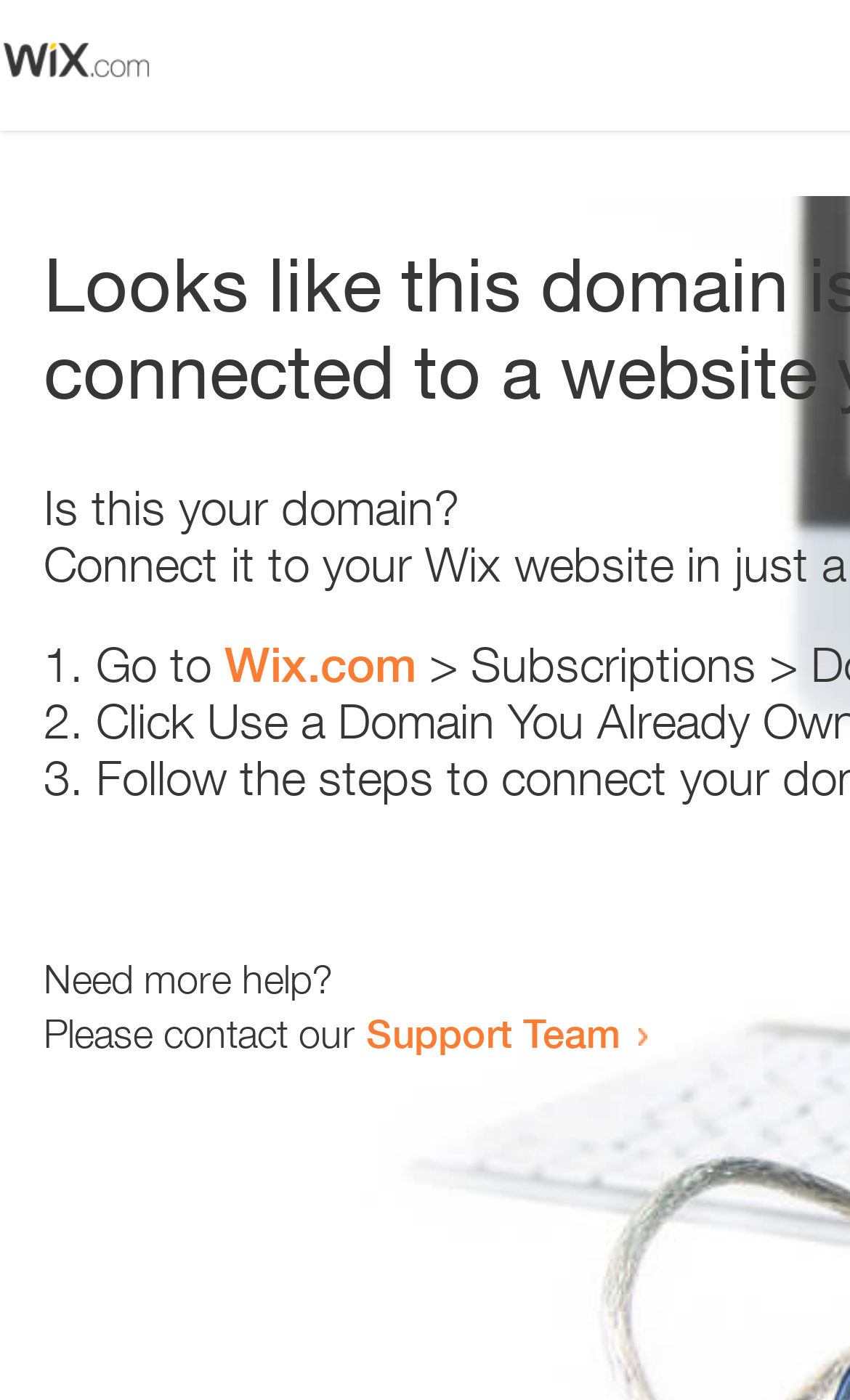Please answer the following question using a single word or phrase: 
How many text elements are present?

5